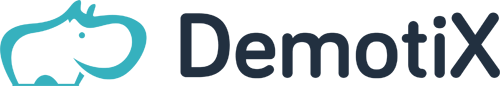Utilize the information from the image to answer the question in detail:
What type of content does the platform offer?

The logo hints at a diverse array of content, ranging from celebrity news to lifestyle articles, which suggests that the platform offers a variety of topics for its users.